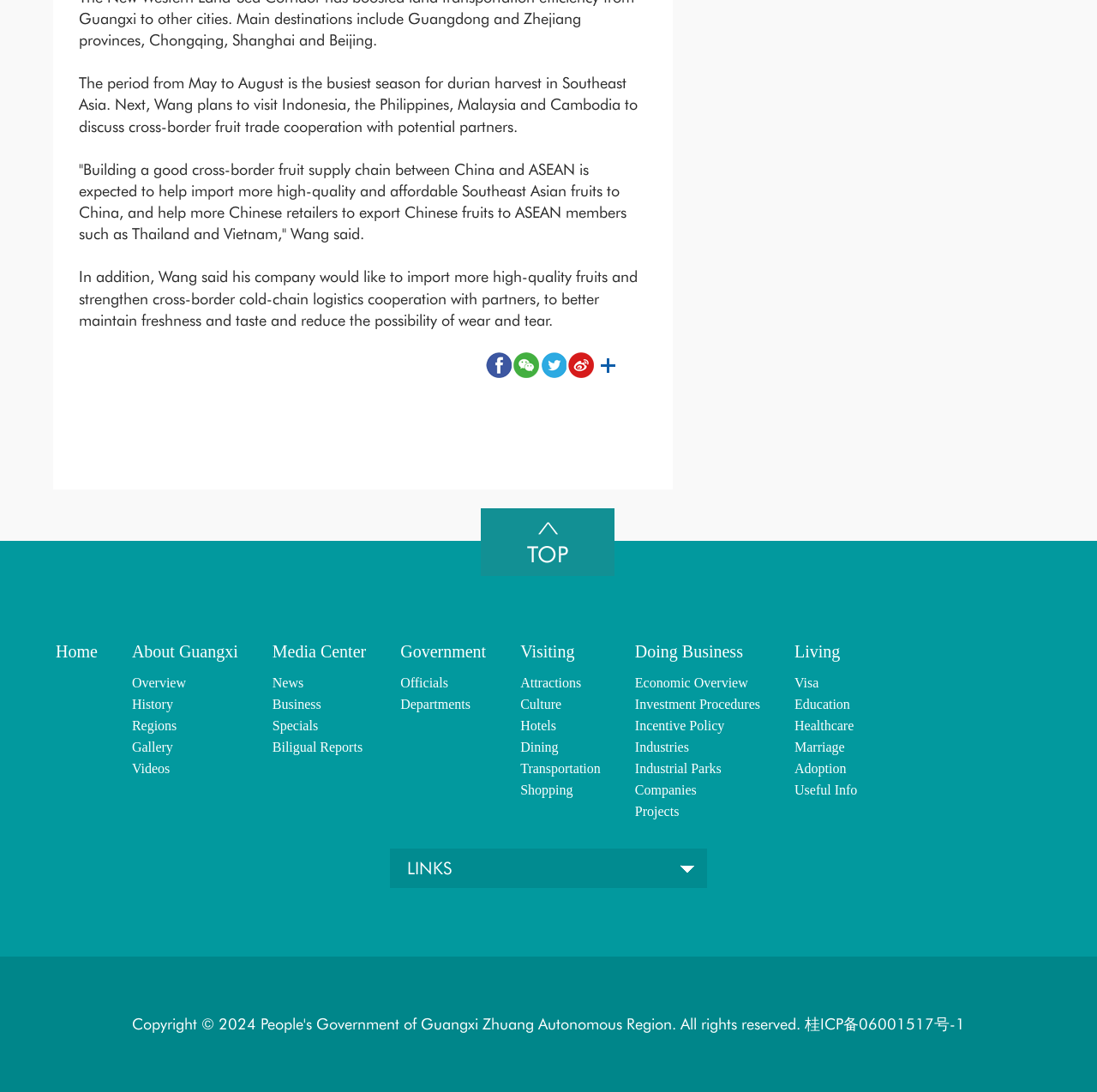Please identify the bounding box coordinates of where to click in order to follow the instruction: "Click on 'Home'".

[0.051, 0.588, 0.089, 0.605]